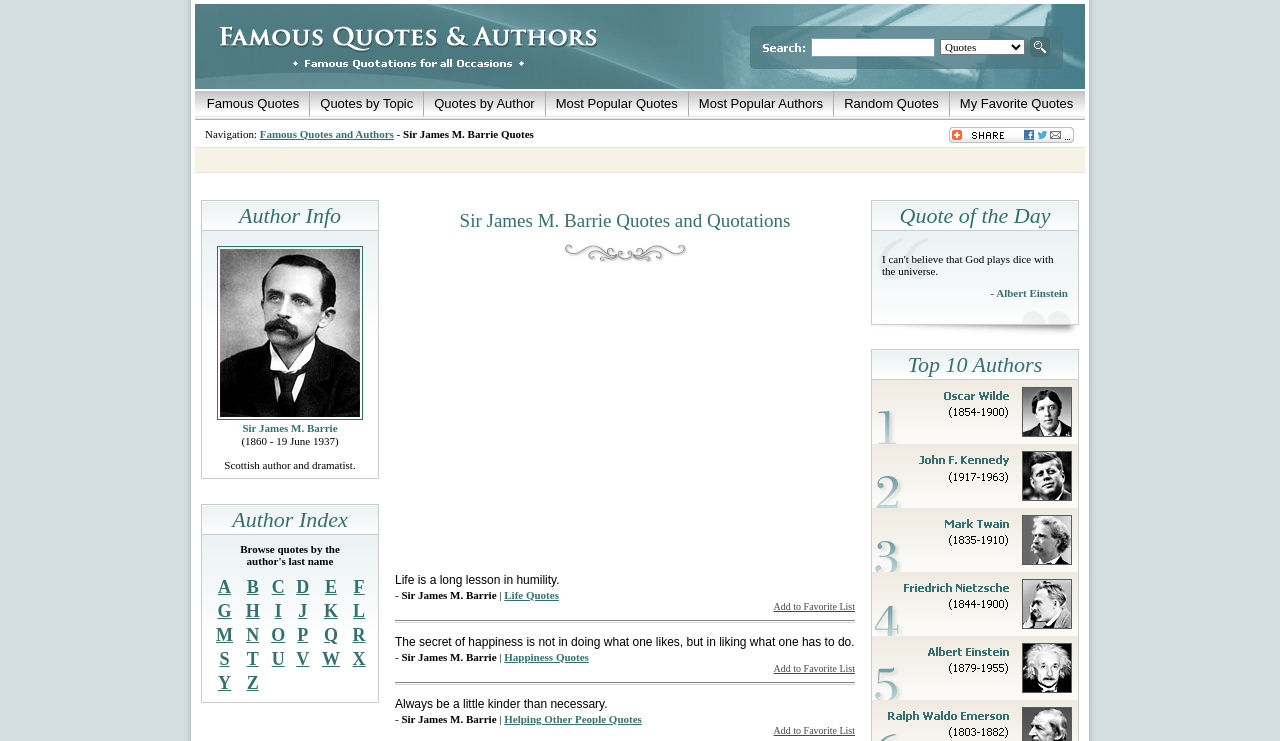How many links are there in the 'Famous Quotes and Authors' section?
From the image, respond using a single word or phrase.

7